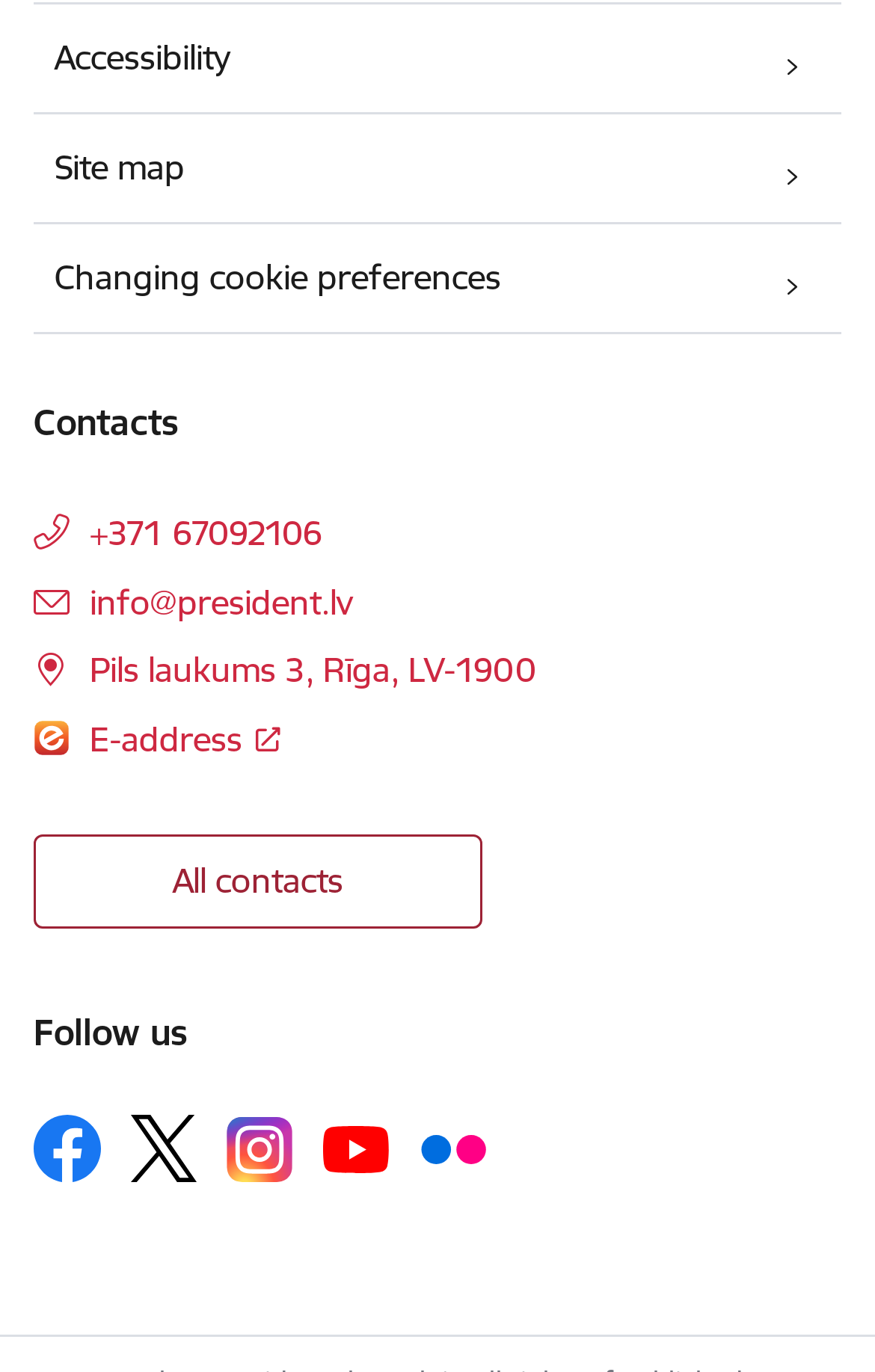What is the email address of the president?
Deliver a detailed and extensive answer to the question.

The email address of the president can be found in the 'Contacts' section, which is located in the middle of the webpage. Inside the 'Contacts' section, there is an article with a link labeled 'info@president.lv', which is the email address of the president.